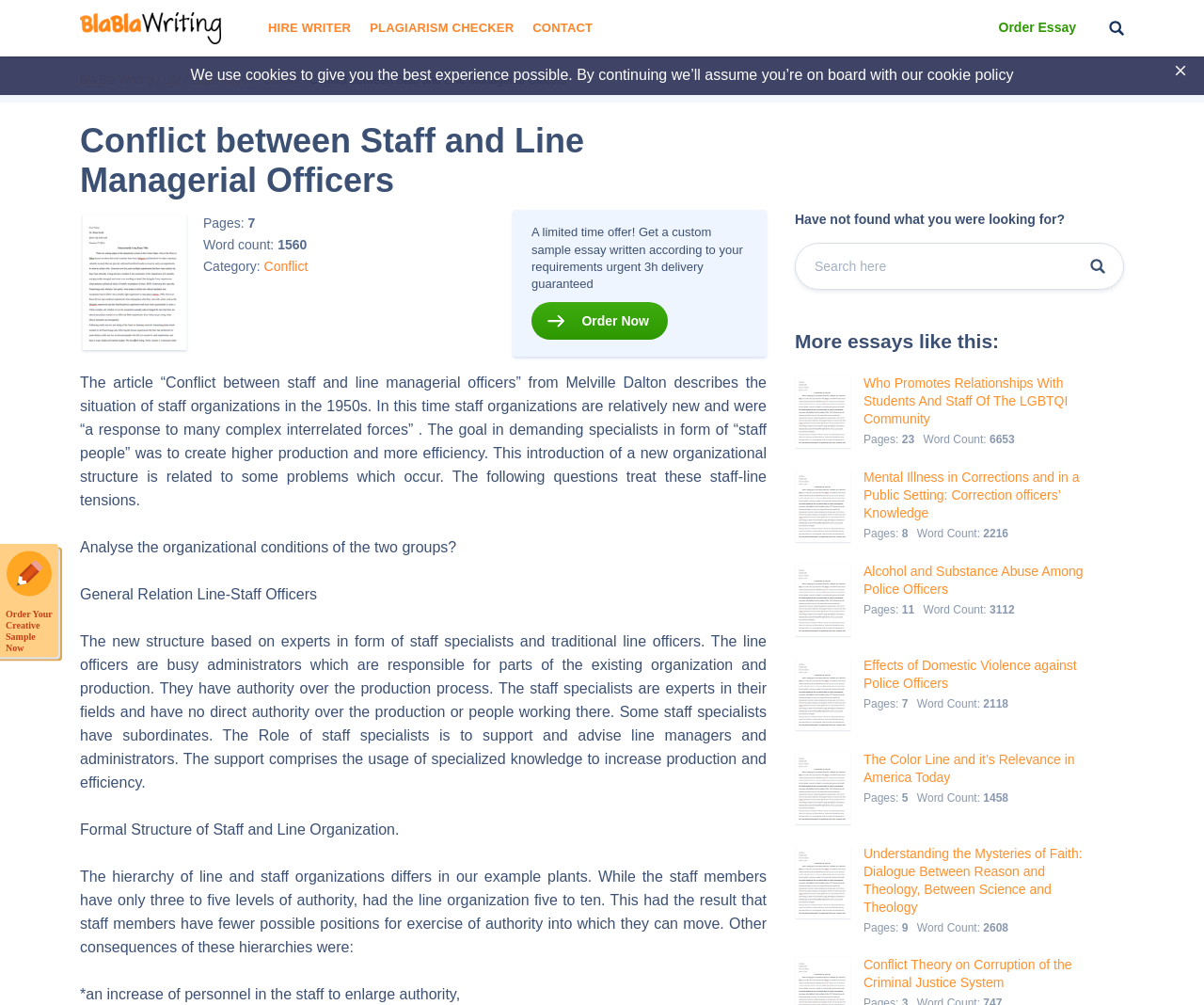Locate and provide the bounding box coordinates for the HTML element that matches this description: "Conflict".

[0.219, 0.257, 0.256, 0.272]